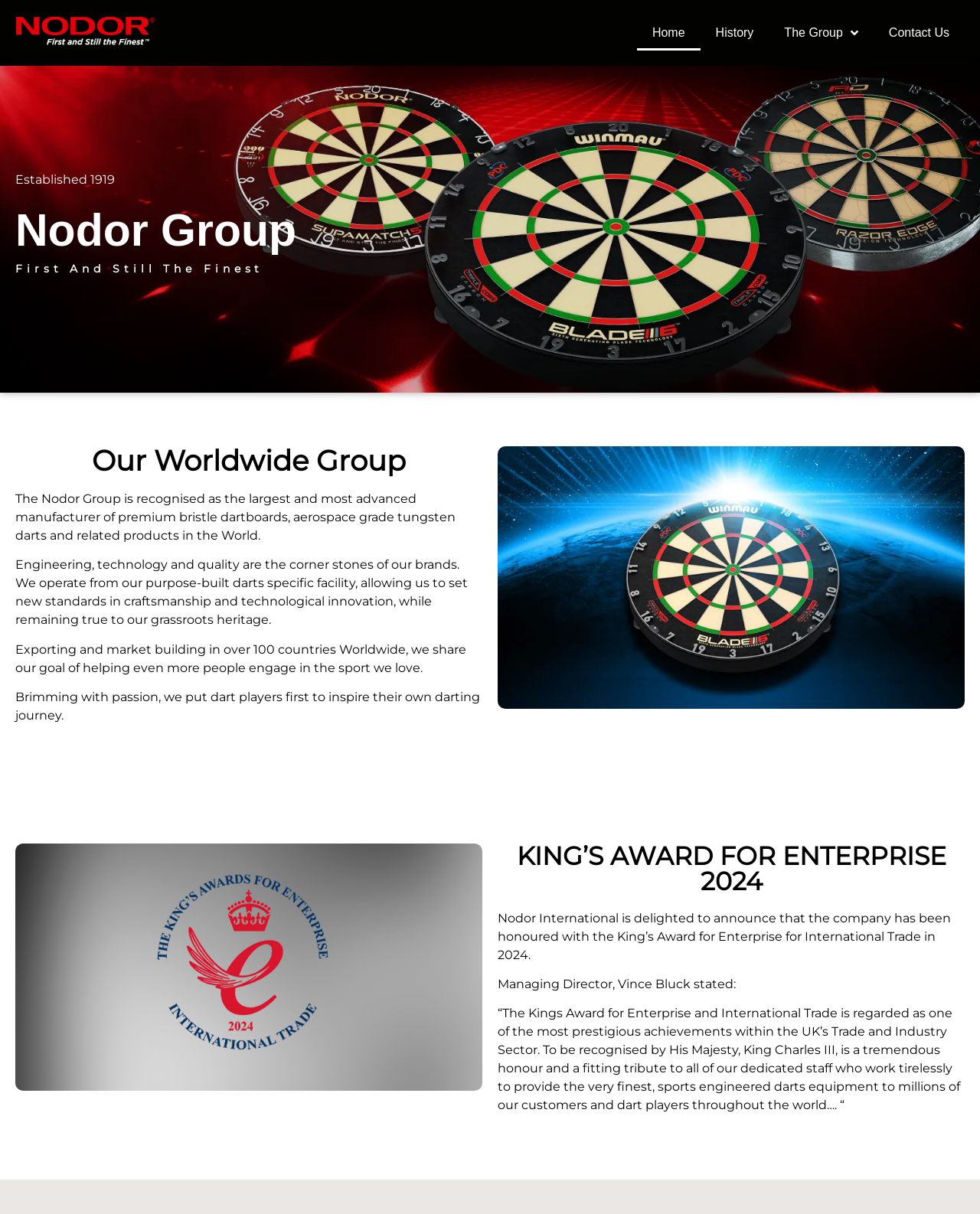Answer the question in one word or a short phrase:
What is the name of the award Nodor International received in 2024?

King’s Award for Enterprise